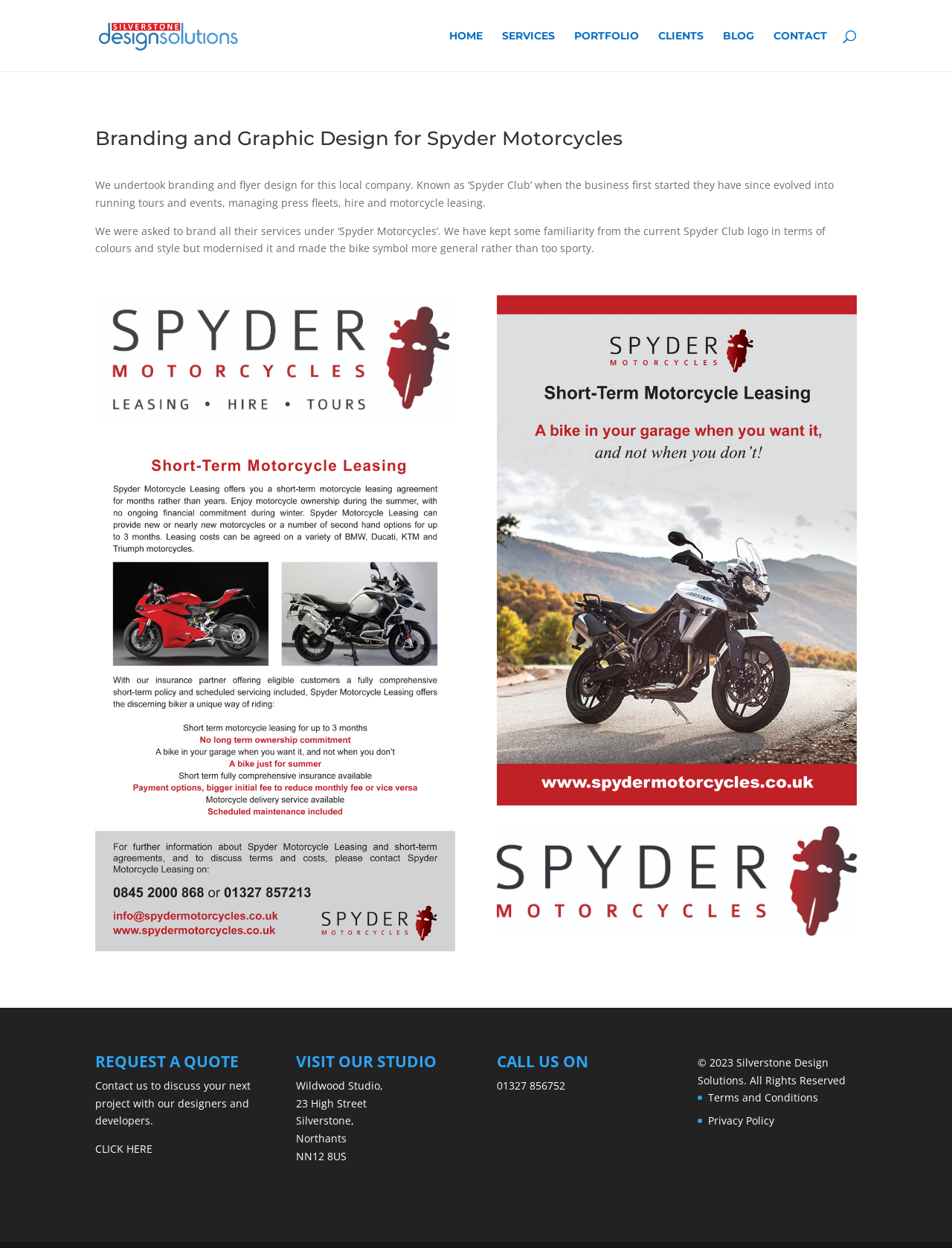Identify the bounding box coordinates of the clickable region to carry out the given instruction: "contact the studio".

[0.812, 0.024, 0.869, 0.057]